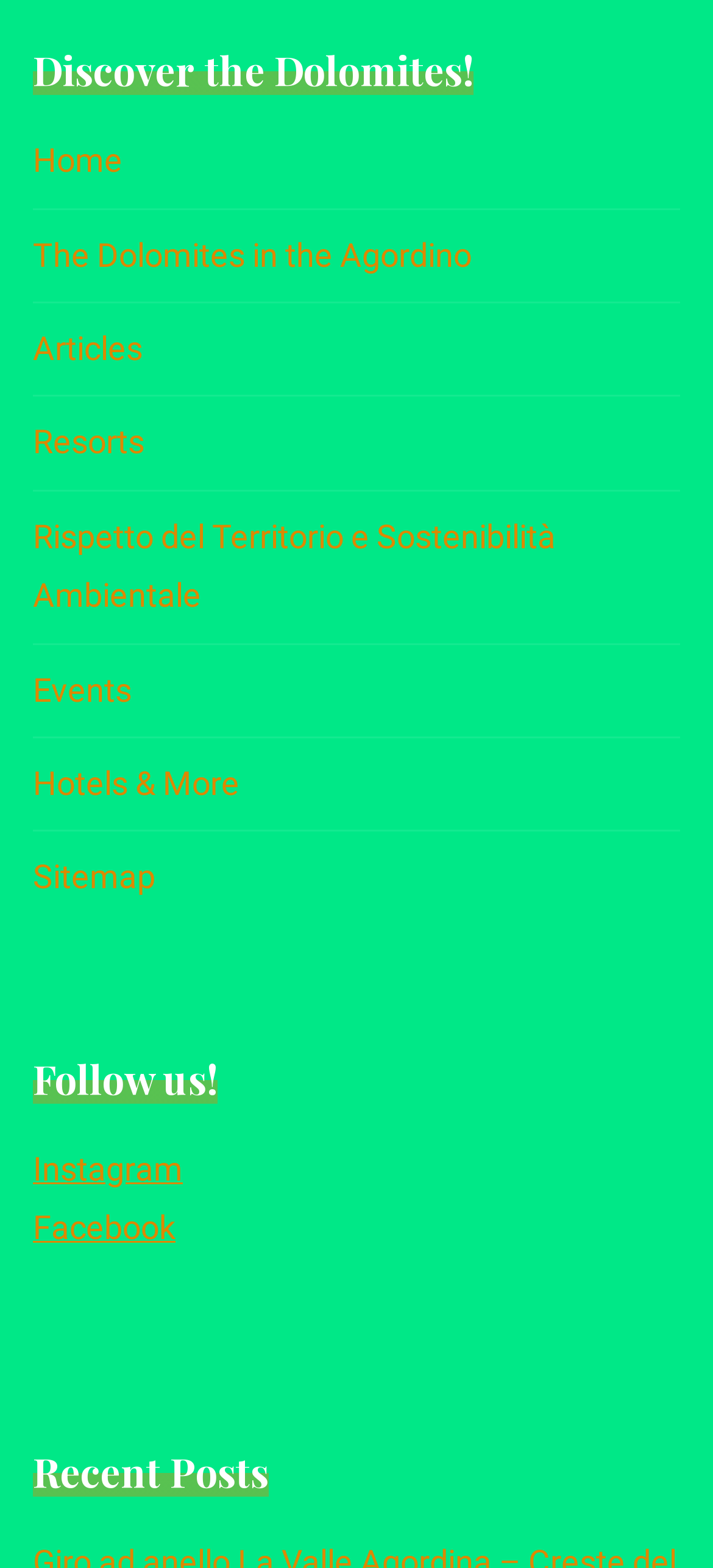Examine the screenshot and answer the question in as much detail as possible: How many social media links are there?

I found two social media links, 'Instagram' and 'Facebook', which are located in the 'Follow us!' section. These links are used to connect to the website's social media profiles.